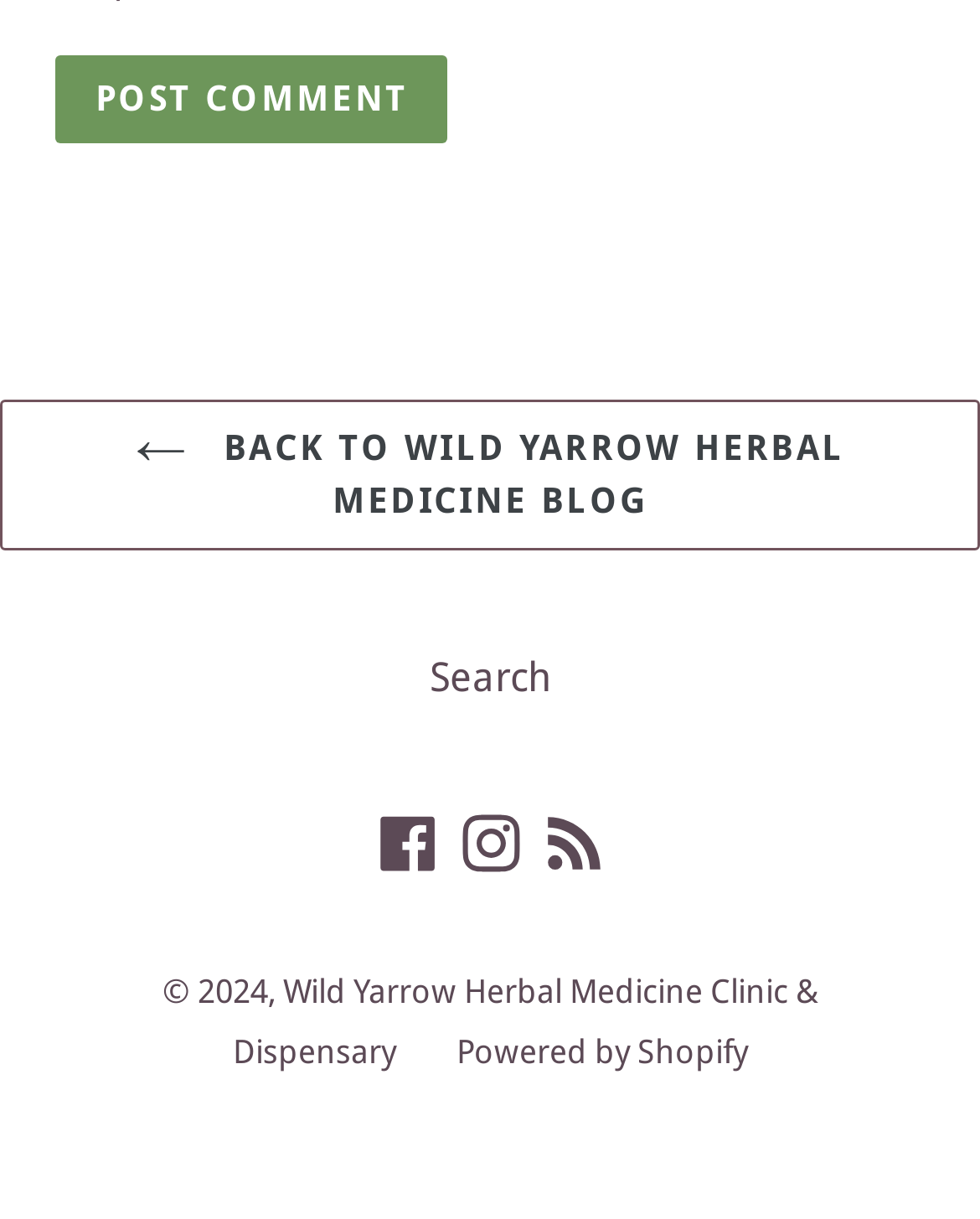What is the name of the herbal medicine clinic?
Please provide a full and detailed response to the question.

I found the answer by looking at the footer section of the webpage, where the copyright information is usually placed. There, I saw a link with the text 'Wild Yarrow Herbal Medicine Clinic & Dispensary', which suggests that it is the name of the clinic or organization that owns this webpage.